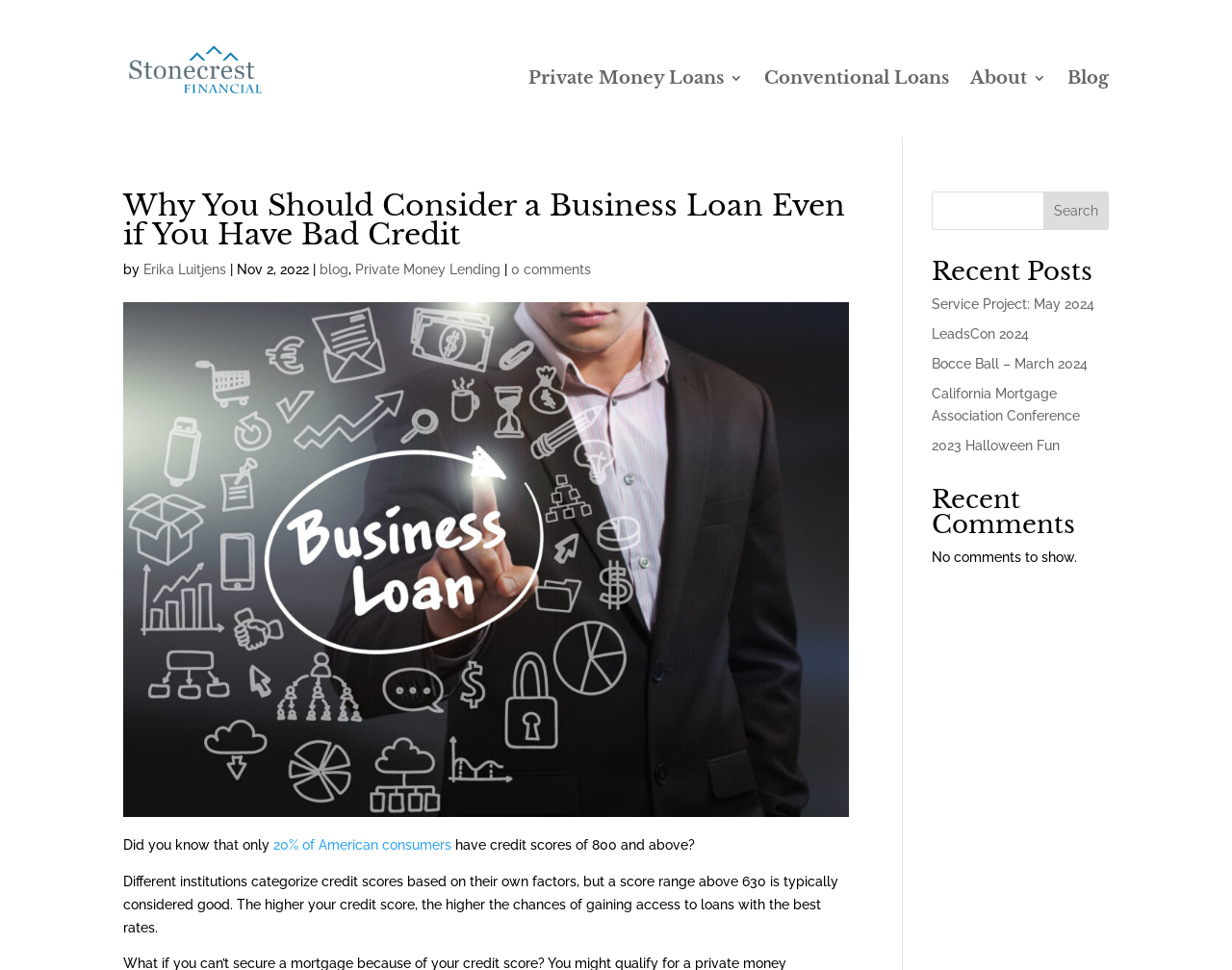Describe in detail what you see on the webpage.

This webpage is about a blog post titled "Why You Should Consider a Business Loan Even if You Have Bad Credit" from Stonecrest Financial. At the top, there is a logo image and a link to the homepage. Below the title, there is a section with the author's name, Erika Luitjens, and the publication date, November 2, 2022. 

To the right of the title, there are several links to different sections of the website, including "Private Money Loans", "Conventional Loans", "About", and "Blog". 

The main content of the blog post starts below the title section. The text begins by stating a surprising fact about American consumers' credit scores. It then explains how credit scores are categorized and how a higher score can provide access to better loan rates.

On the right side of the page, there is a search bar with a "Search" button. Below the search bar, there are two sections: "Recent Posts" and "Recent Comments". The "Recent Posts" section lists five links to other blog posts, including "Service Project: May 2024" and "LeadsCon 2024". The "Recent Comments" section indicates that there are no comments to show.

Overall, the webpage is focused on providing information about business loans and credit scores, with additional links to other relevant resources and blog posts.